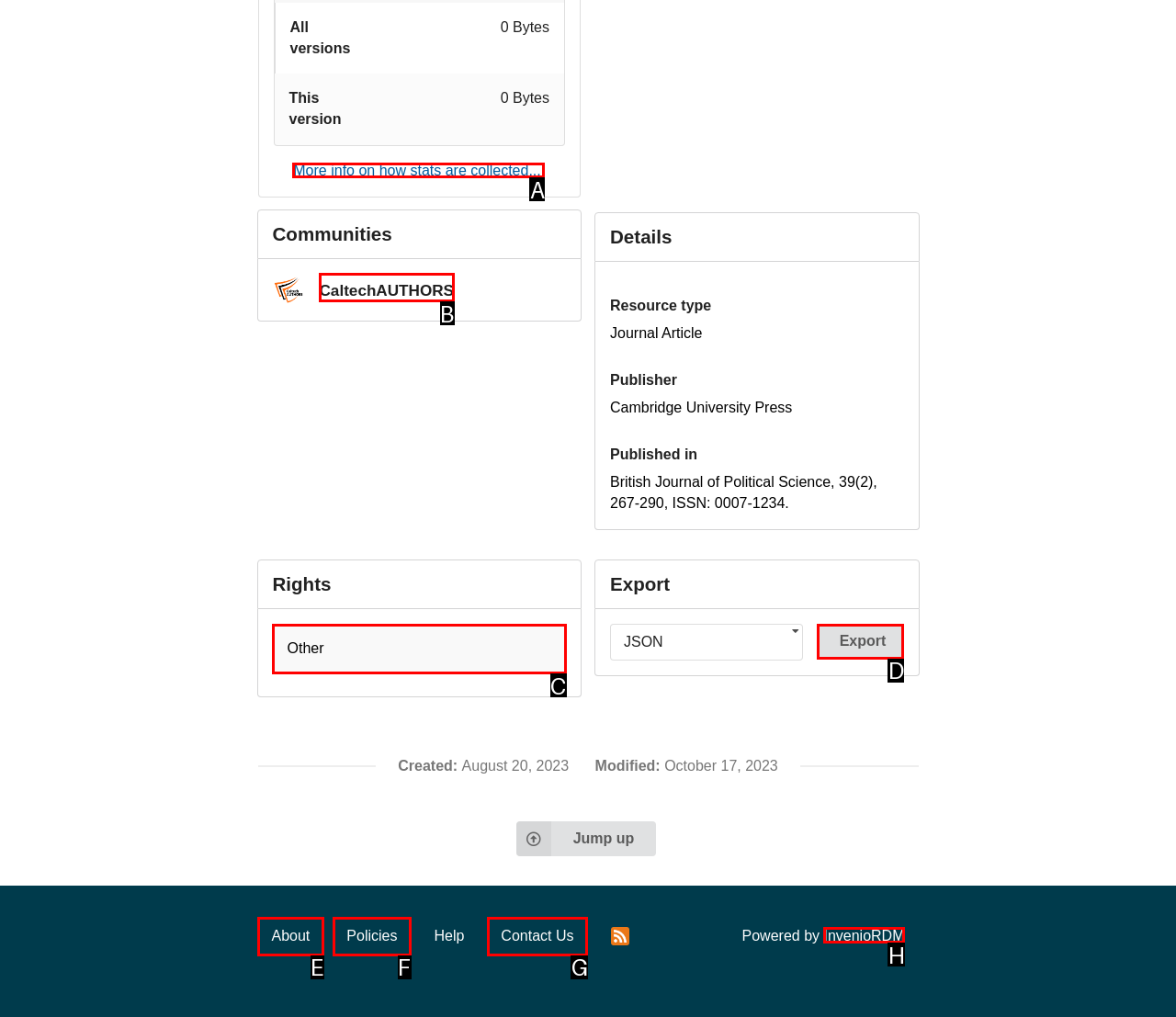To achieve the task: View more information on how stats are collected, indicate the letter of the correct choice from the provided options.

A